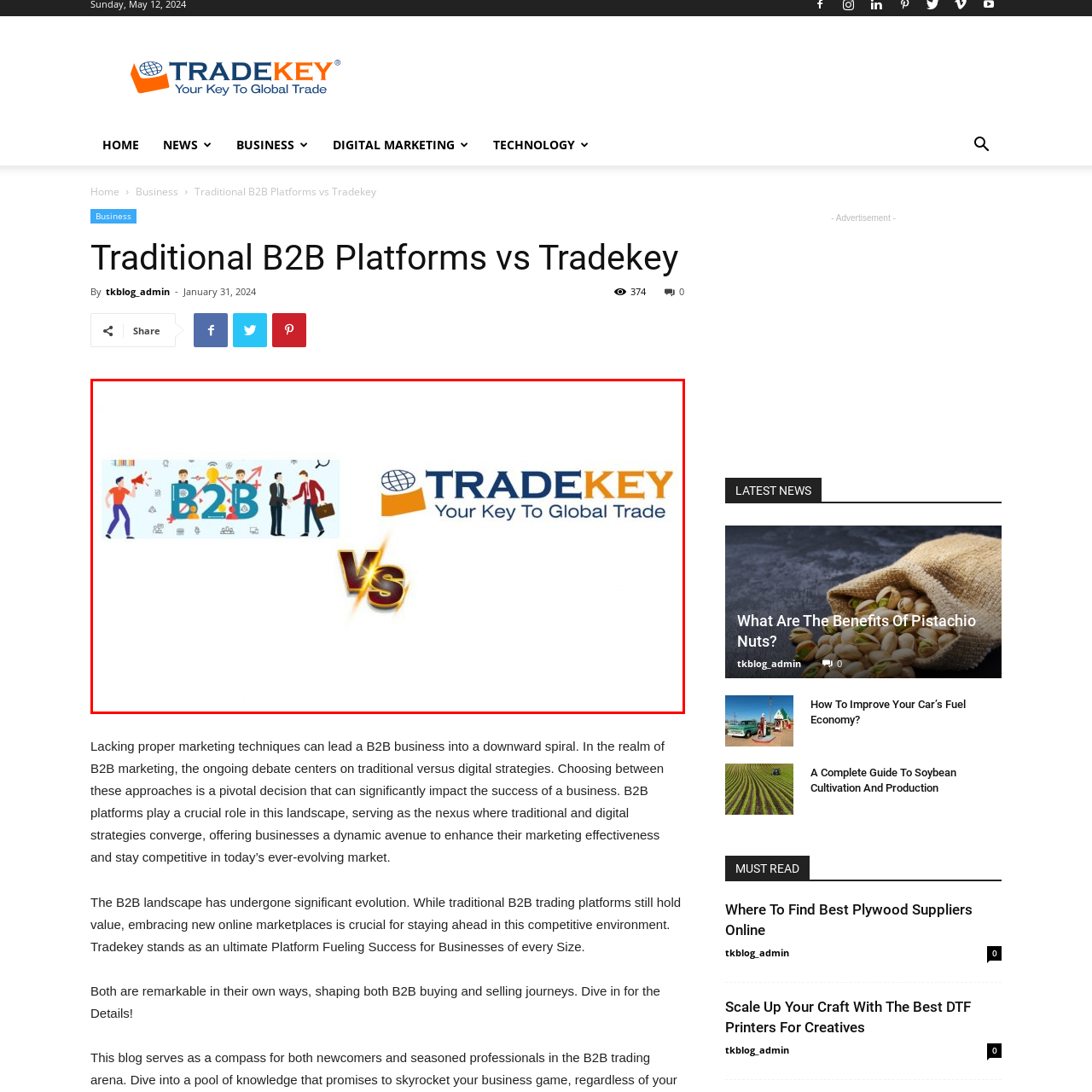What is the role of Tradekey?
Analyze the image segment within the red bounding box and respond to the question using a single word or brief phrase.

Gateway for international business expansion